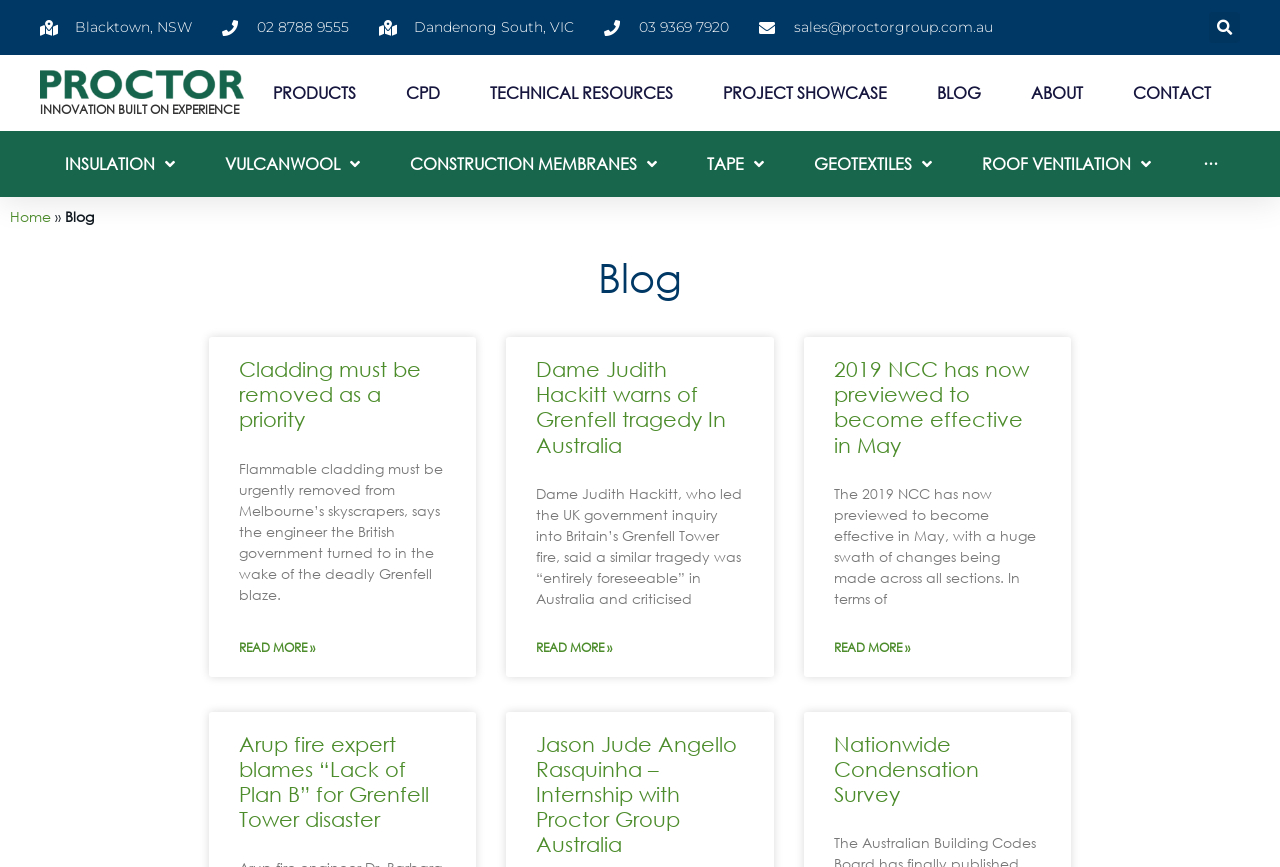What is the purpose of the search bar? Based on the image, give a response in one word or a short phrase.

To search blog posts